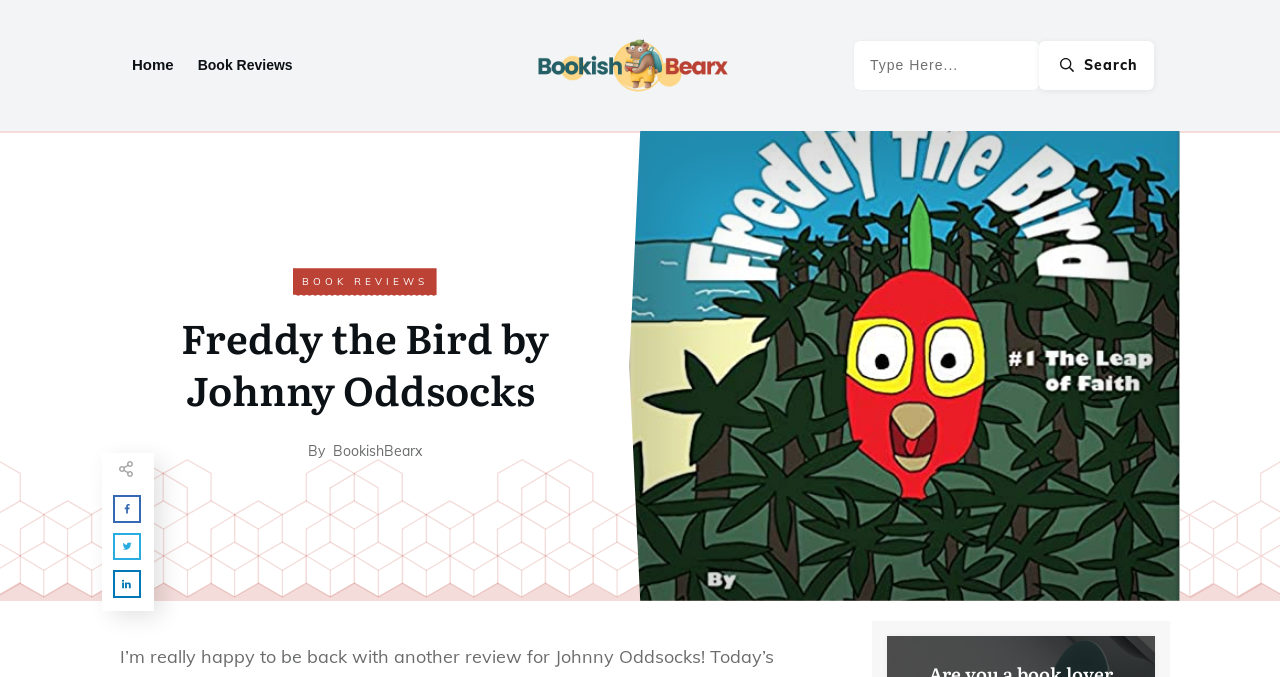Extract the main heading from the webpage content.

Freddy the Bird by Johnny Oddsocks 